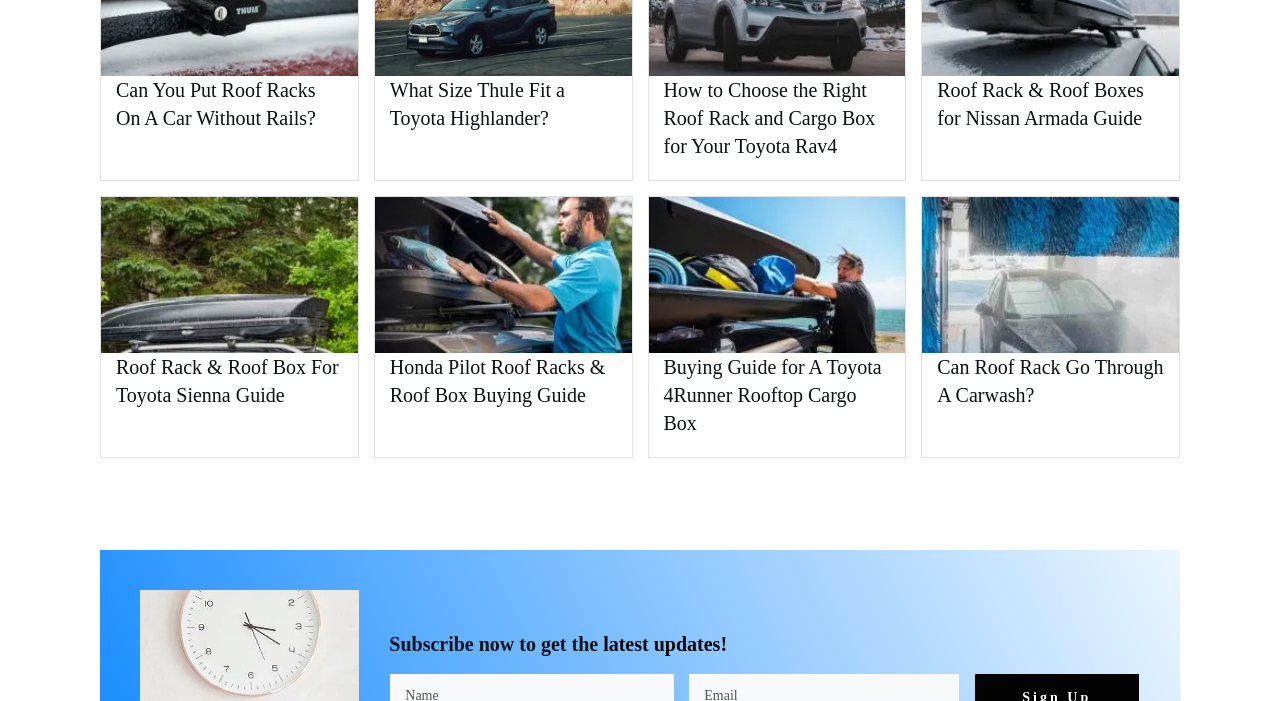Please identify the coordinates of the bounding box for the clickable region that will accomplish this instruction: "Read the article about choosing the right roof rack and cargo box for Toyota Rav4".

[0.518, 0.113, 0.684, 0.224]